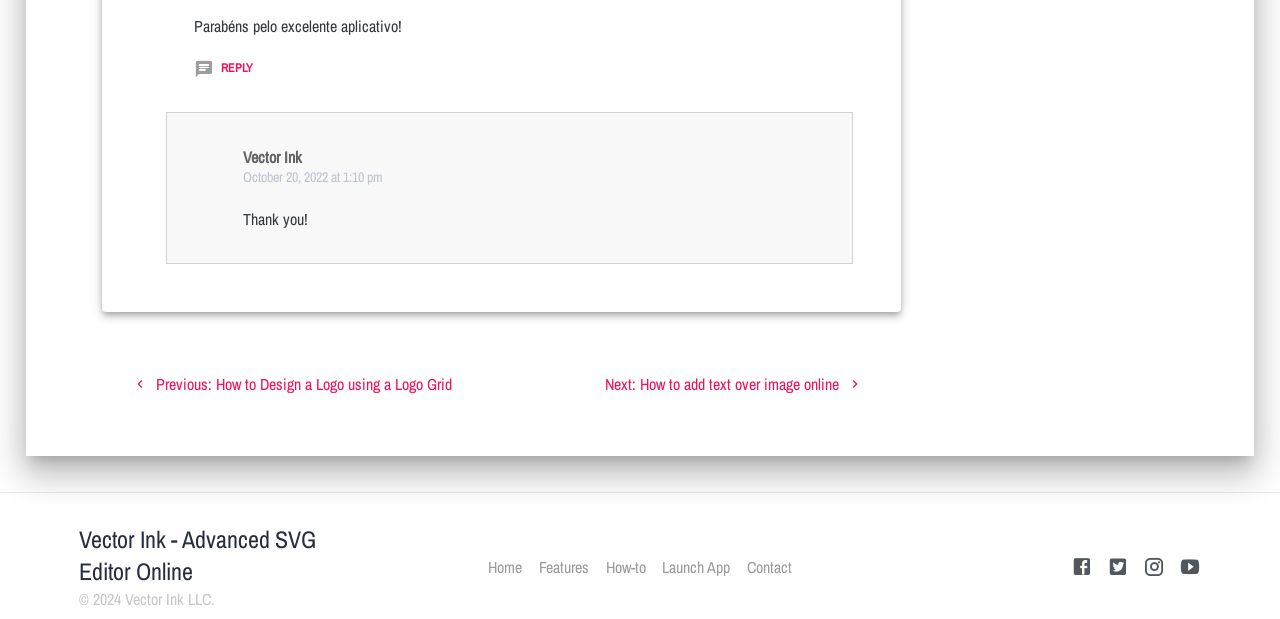Locate the bounding box coordinates of the region to be clicked to comply with the following instruction: "Visit Vector Ink". The coordinates must be four float numbers between 0 and 1, in the form [left, top, right, bottom].

[0.19, 0.235, 0.236, 0.271]